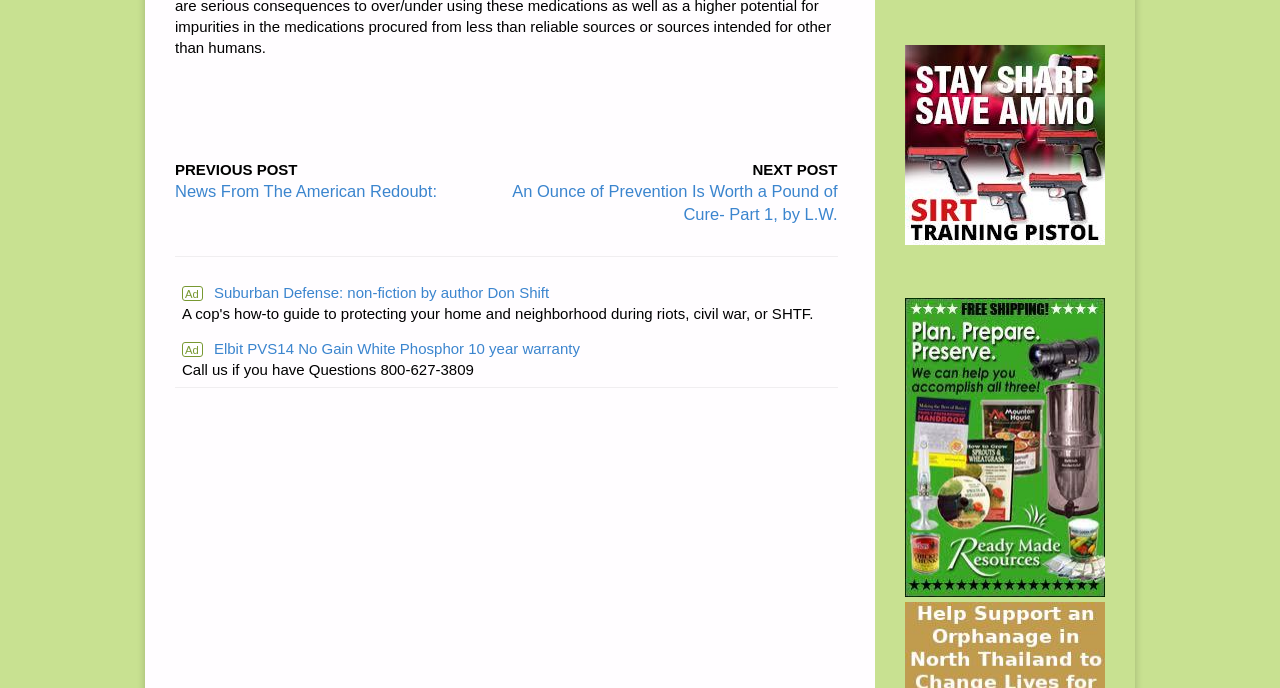Extract the bounding box coordinates for the described element: "title="NextLevel Training"". The coordinates should be represented as four float numbers between 0 and 1: [left, top, right, bottom].

[0.707, 0.065, 0.863, 0.356]